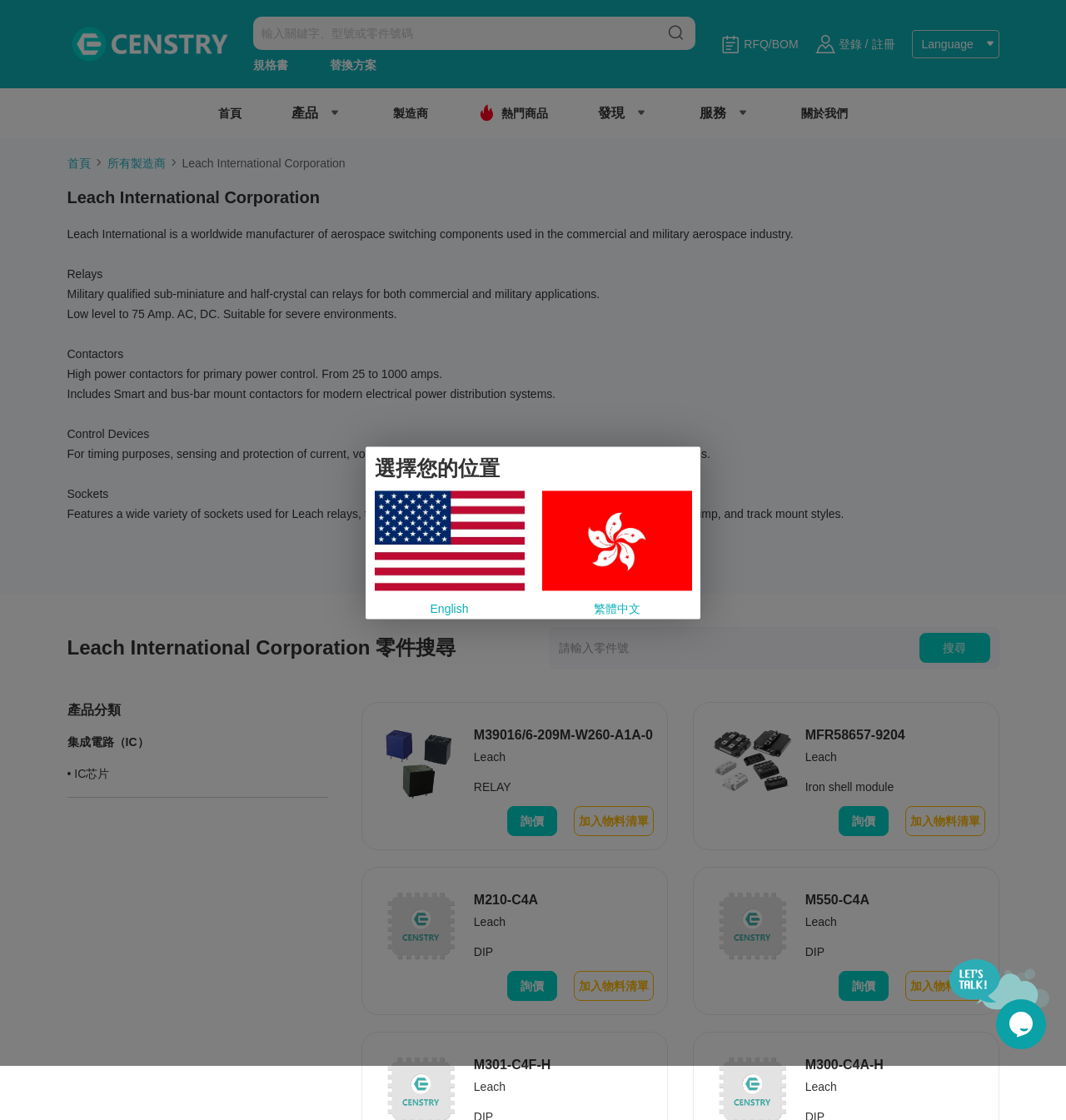What is the company name of this website?
Please give a detailed and thorough answer to the question, covering all relevant points.

I determined the company name by looking at the heading element at the top of the webpage, which reads 'Leach International Corporation | 盛世紀電子'. This suggests that the website belongs to Leach International Corporation.